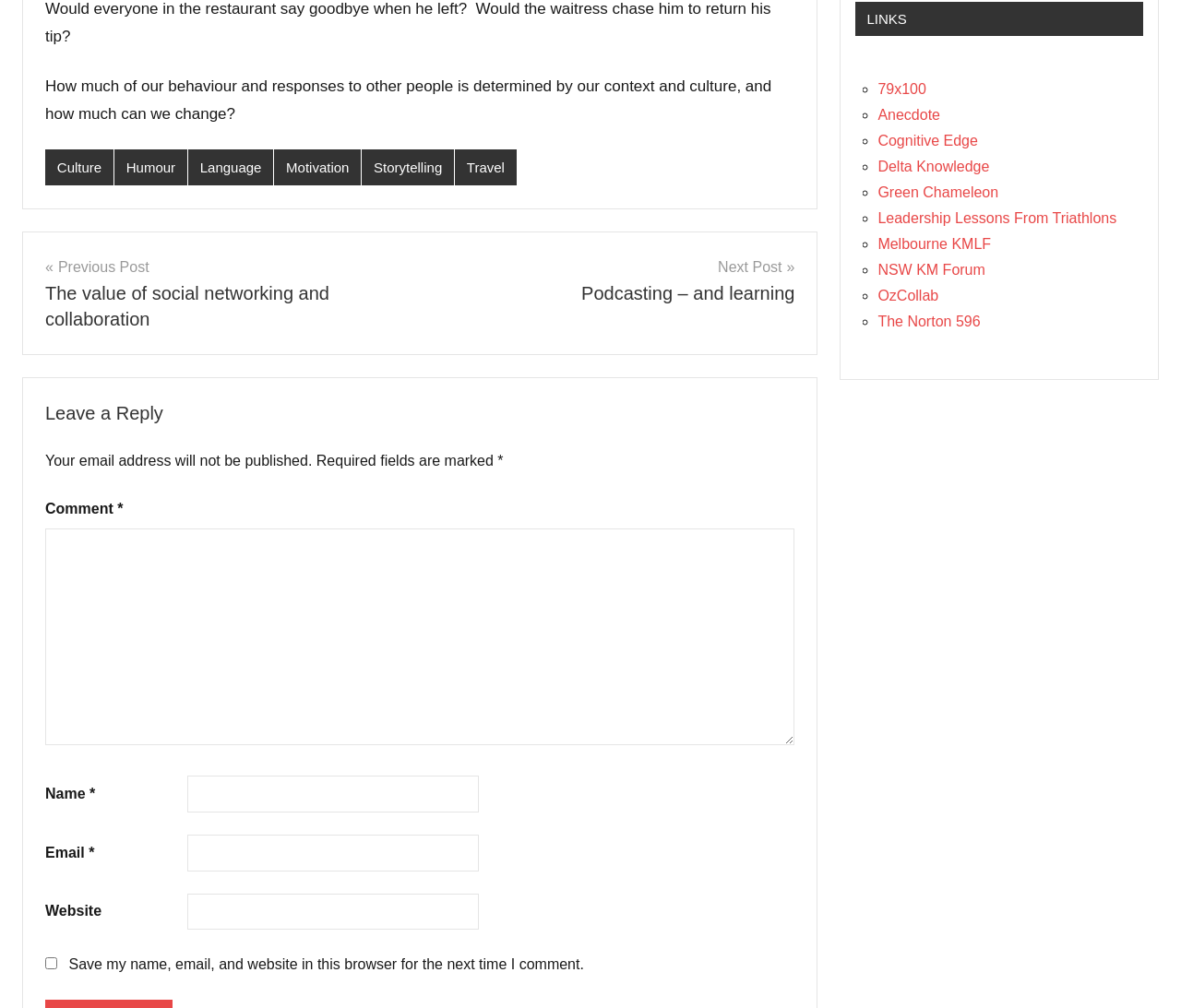Find the bounding box of the UI element described as: "Storytelling". The bounding box coordinates should be given as four float values between 0 and 1, i.e., [left, top, right, bottom].

[0.306, 0.149, 0.384, 0.184]